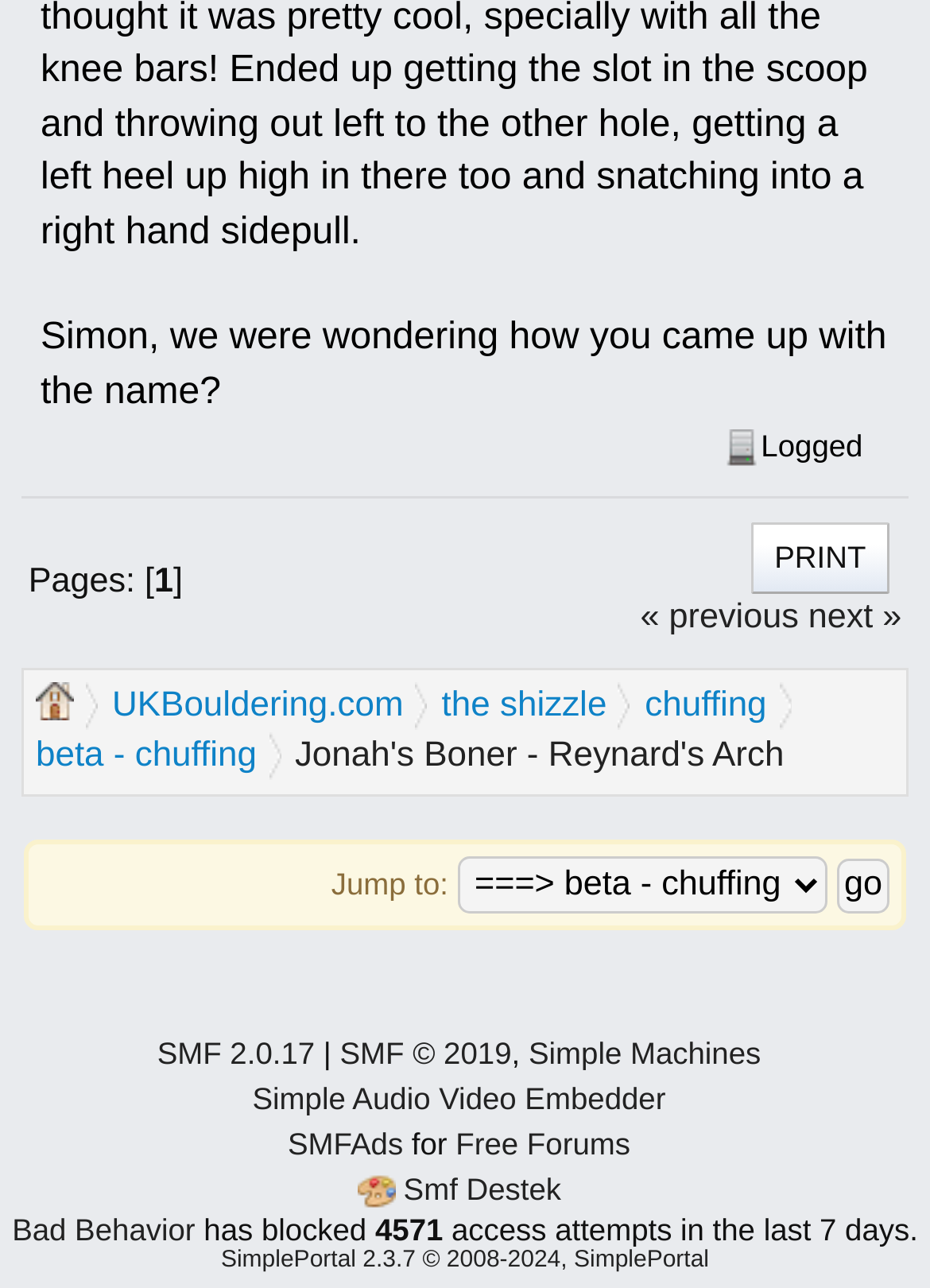Identify the bounding box coordinates of the clickable section necessary to follow the following instruction: "Click on the 'PRINT' link". The coordinates should be presented as four float numbers from 0 to 1, i.e., [left, top, right, bottom].

[0.807, 0.405, 0.957, 0.461]